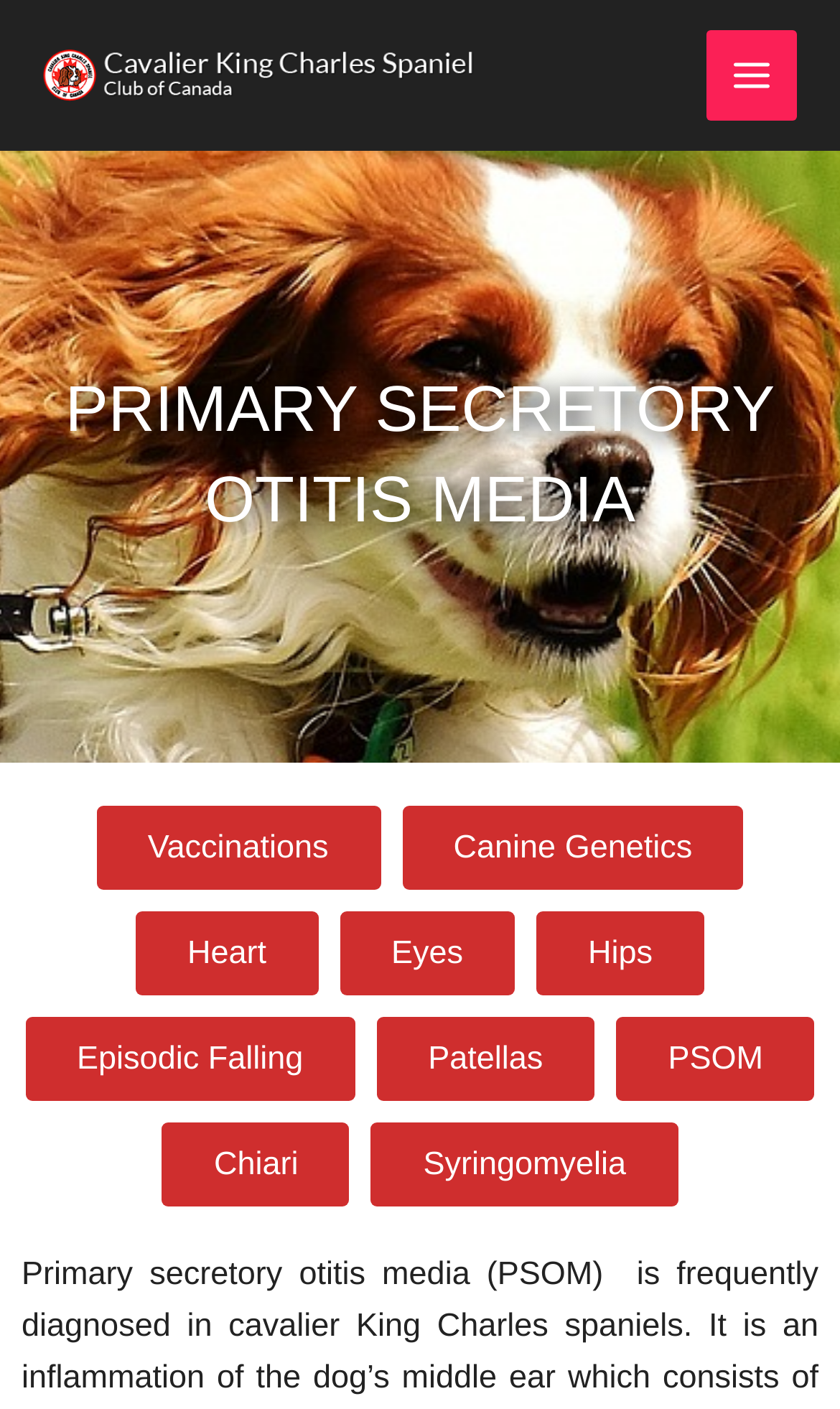Identify the bounding box coordinates for the element you need to click to achieve the following task: "Learn about PSOM". Provide the bounding box coordinates as four float numbers between 0 and 1, in the form [left, top, right, bottom].

[0.734, 0.722, 0.97, 0.781]